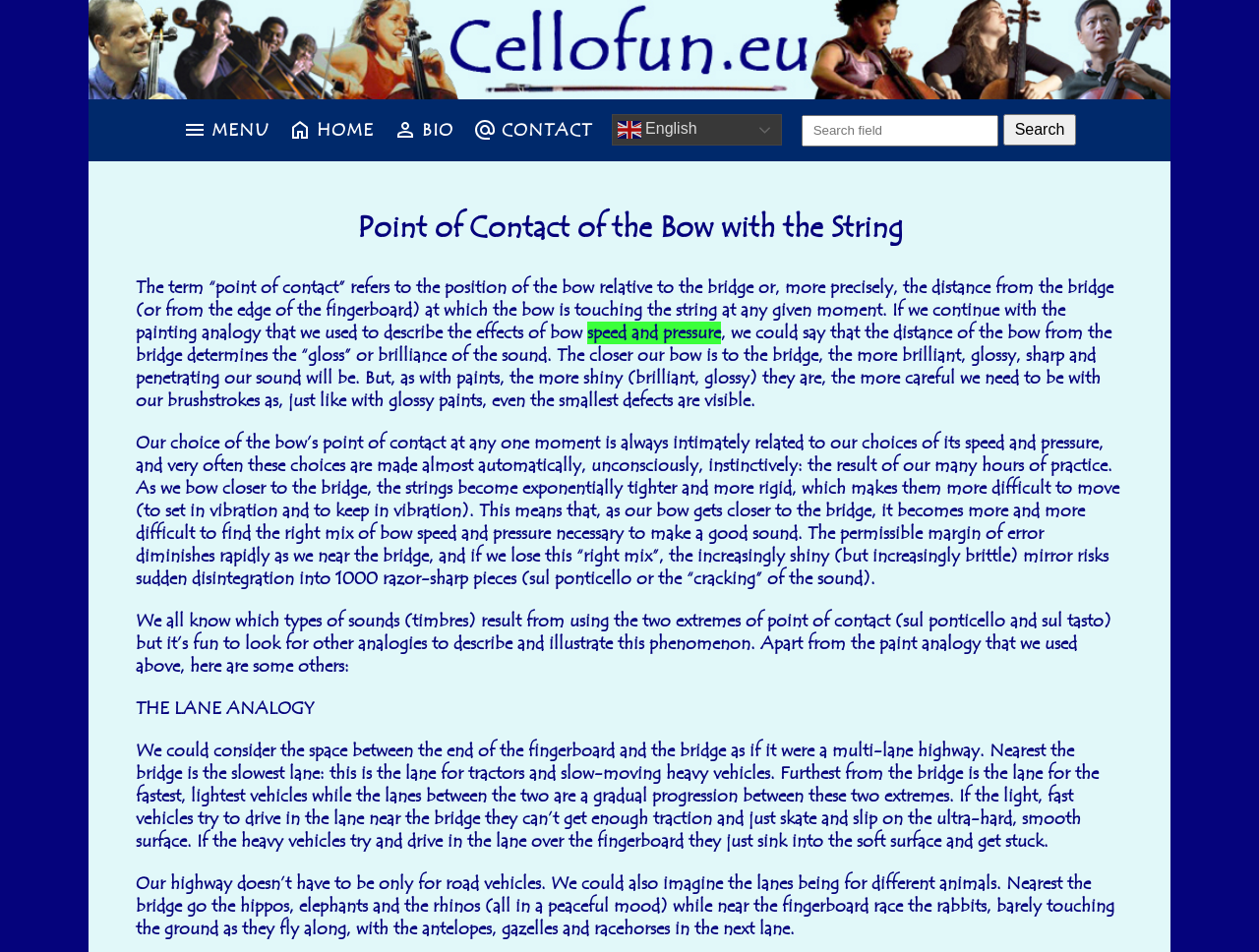Please answer the following question using a single word or phrase: What is the point of contact of the bow with the string?

Position of the bow relative to the bridge